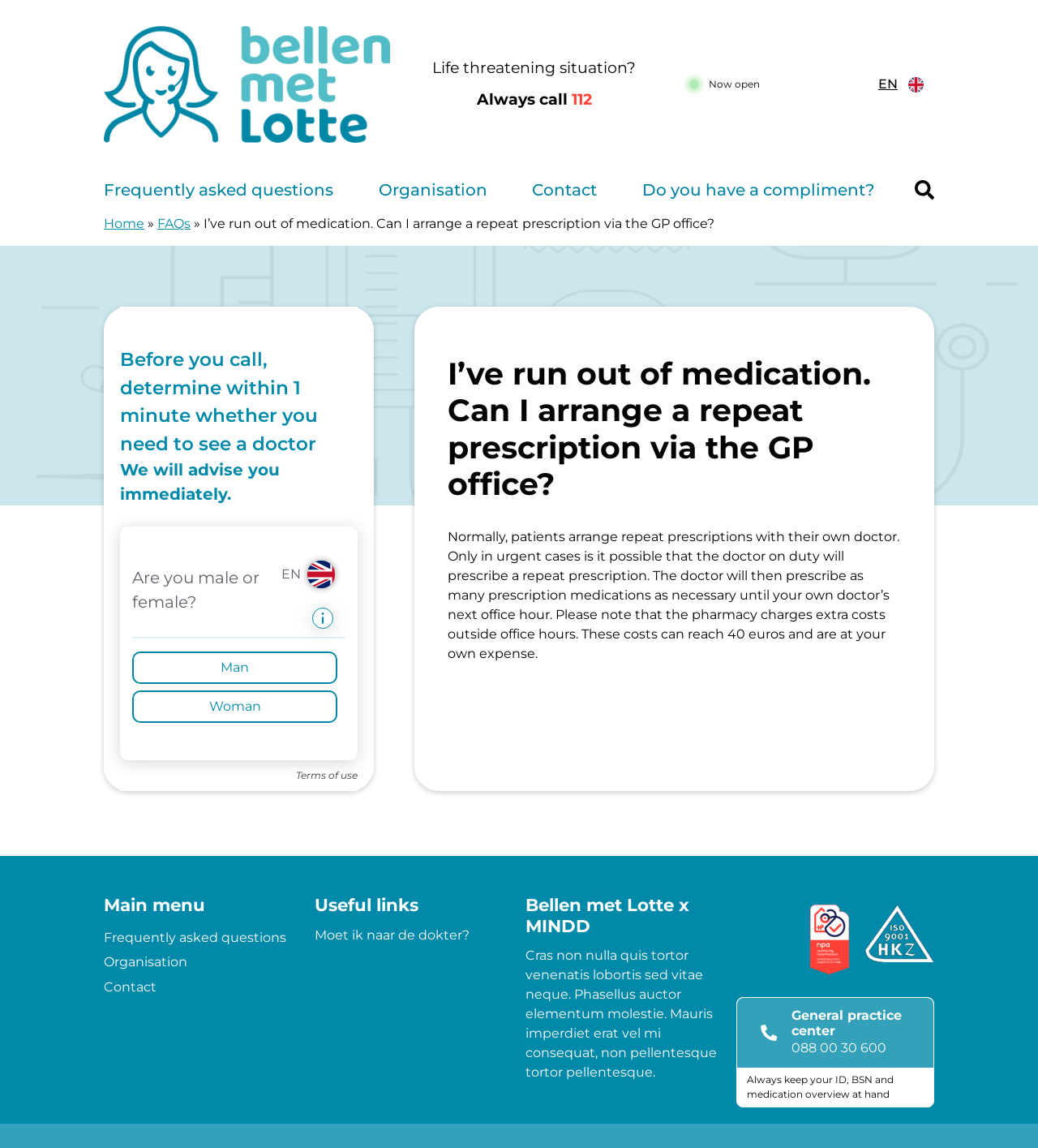What is the name of the logo?
Analyze the screenshot and provide a detailed answer to the question.

The logo is located at the top left corner of the webpage, and it is a combination of text and image. The text 'Bellen met Lotte x Mindd' is written in a specific font and style, indicating that it is the logo of the organization.